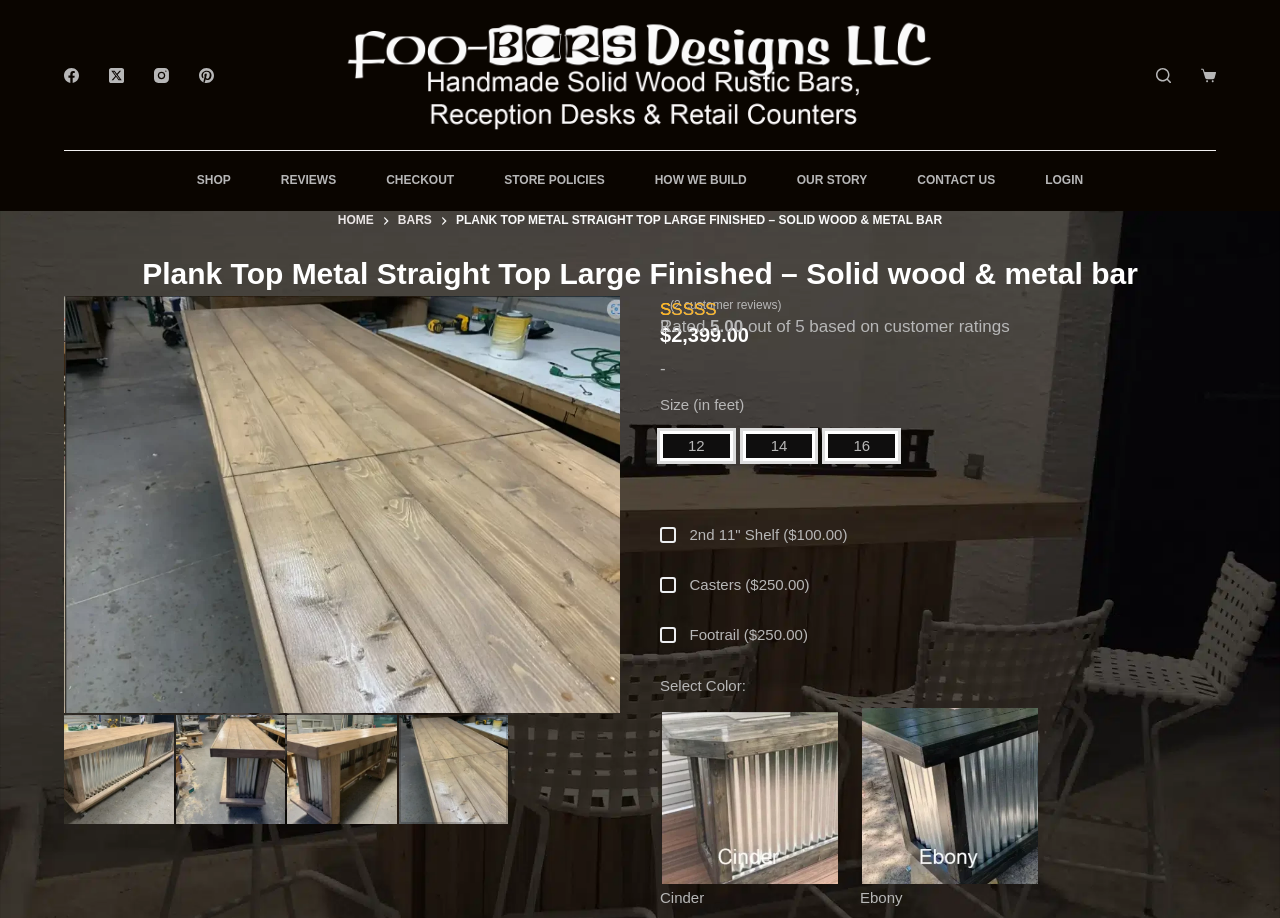Please specify the coordinates of the bounding box for the element that should be clicked to carry out this instruction: "Select 'Cinder' color". The coordinates must be four float numbers between 0 and 1, formatted as [left, top, right, bottom].

[0.516, 0.968, 0.55, 0.987]